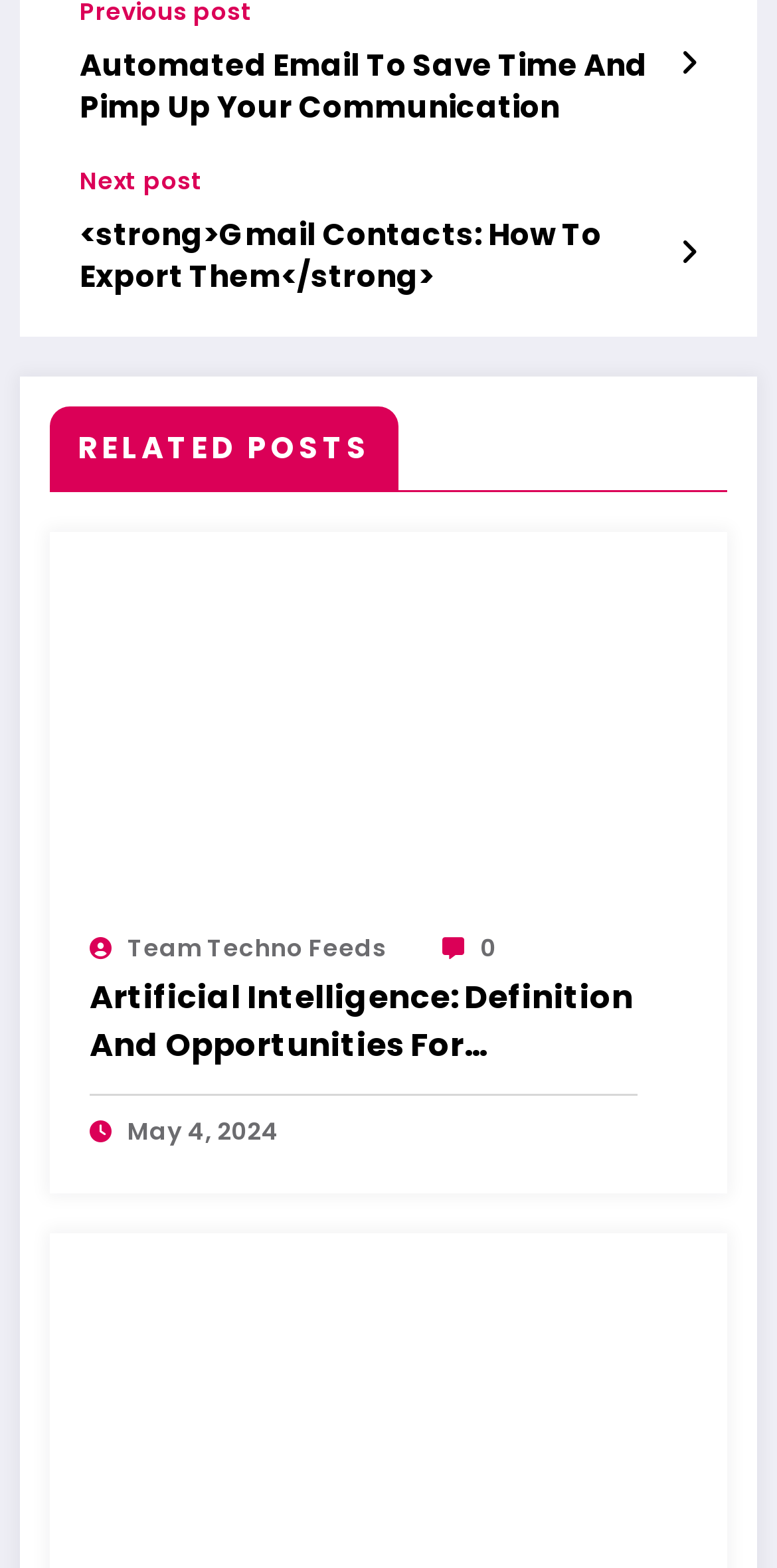Using the provided element description: "Team Techno Feeds", identify the bounding box coordinates. The coordinates should be four floats between 0 and 1 in the order [left, top, right, bottom].

[0.164, 0.593, 0.497, 0.615]